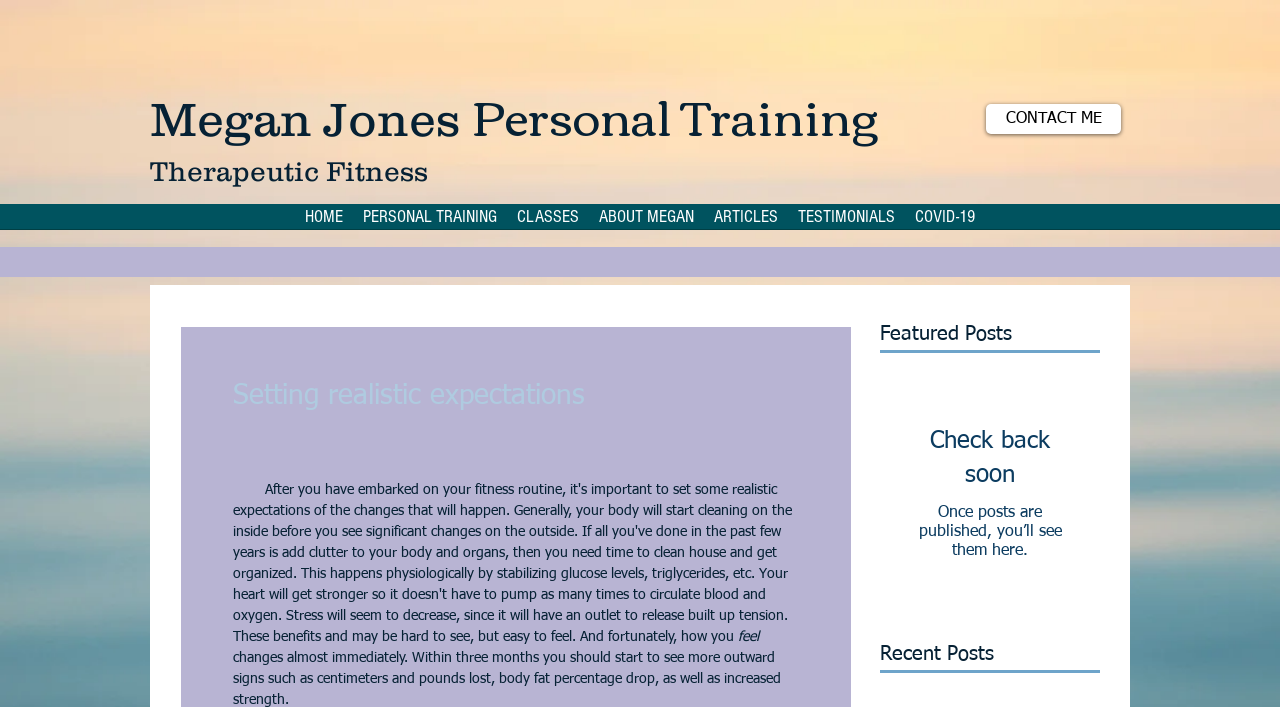Please identify the bounding box coordinates of the clickable area that will fulfill the following instruction: "navigate to home page". The coordinates should be in the format of four float numbers between 0 and 1, i.e., [left, top, right, bottom].

[0.23, 0.289, 0.276, 0.343]